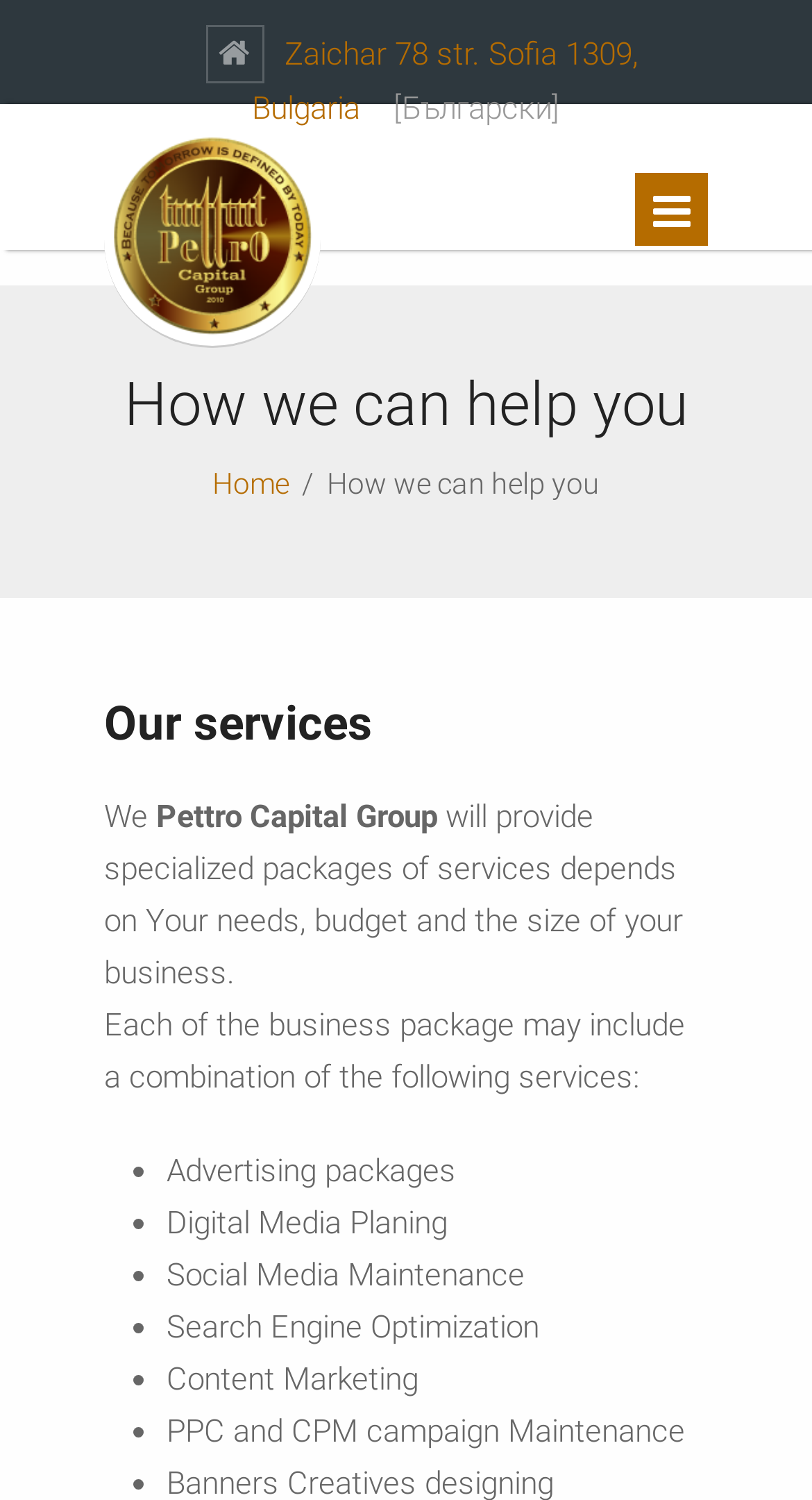What language can the webpage be translated to?
Look at the image and construct a detailed response to the question.

The language that the webpage can be translated to can be found in the link element at the top of the webpage, which contains the text '[Български]'. This suggests that the webpage can be translated to Bulgarian.